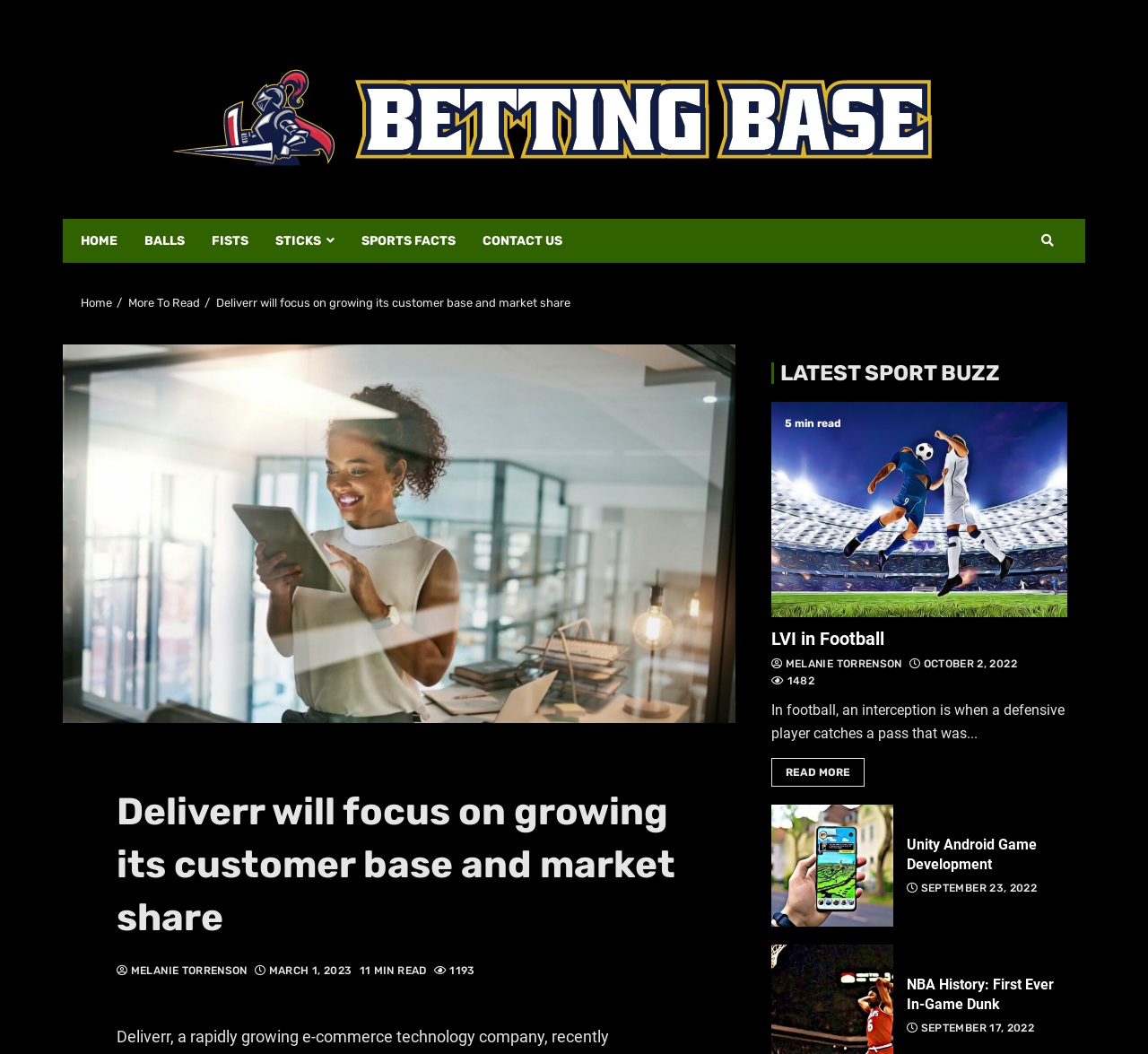Determine the bounding box coordinates for the HTML element mentioned in the following description: "1482". The coordinates should be a list of four floats ranging from 0 to 1, represented as [left, top, right, bottom].

[0.672, 0.64, 0.709, 0.654]